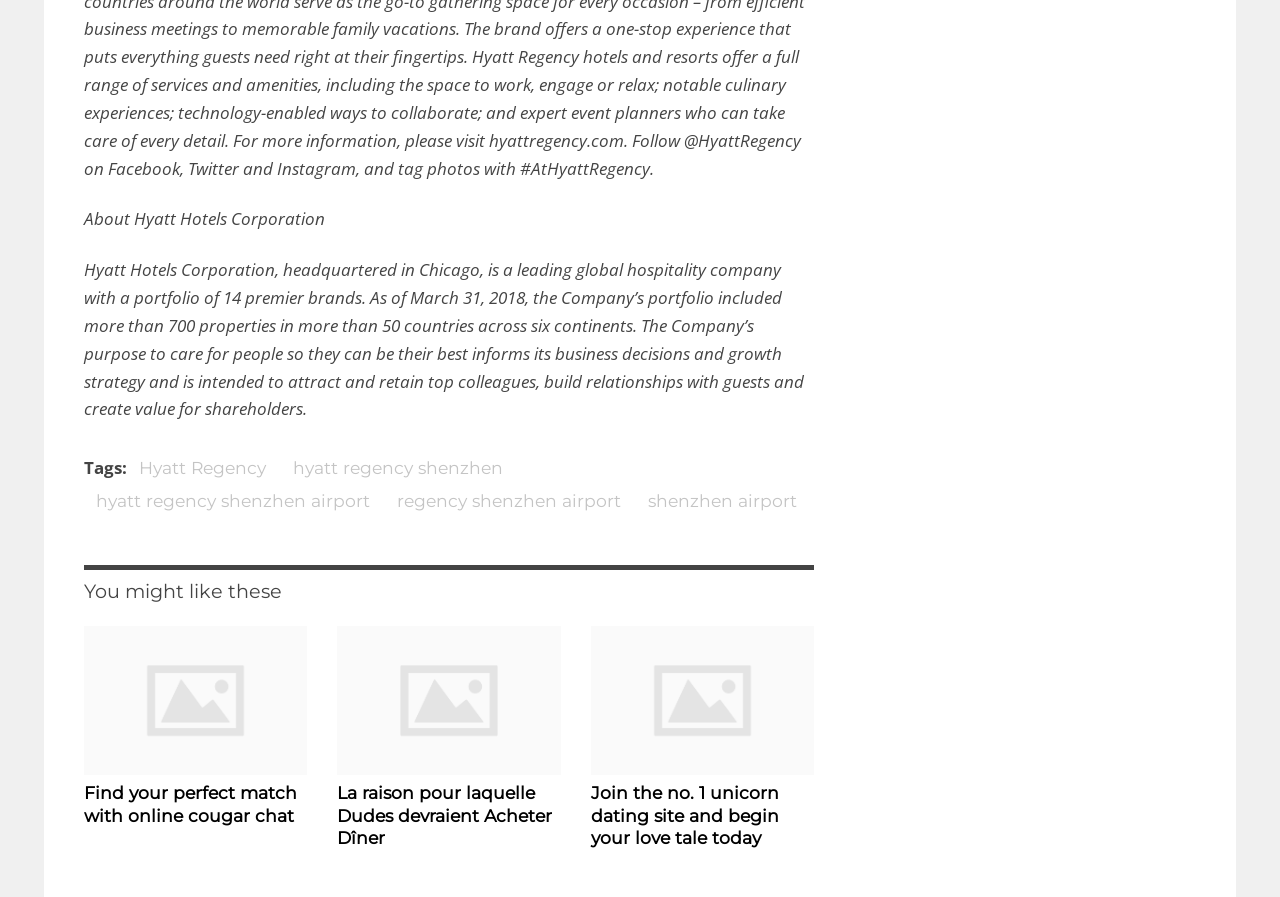How many properties does the company have?
From the image, respond using a single word or phrase.

more than 700